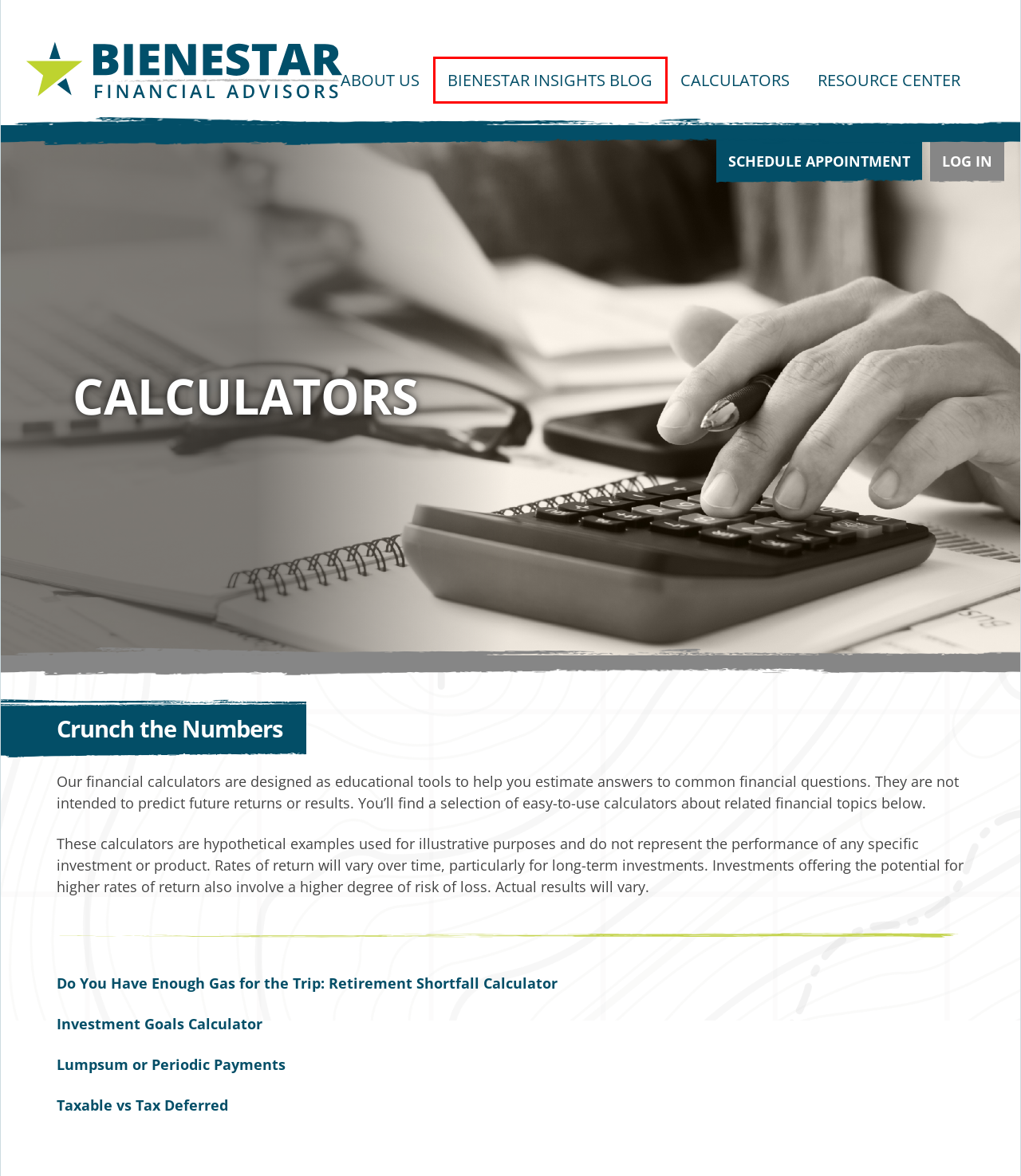You are presented with a screenshot of a webpage with a red bounding box. Select the webpage description that most closely matches the new webpage after clicking the element inside the red bounding box. The options are:
A. Resources |  Bienestar Financial Advisors
B. Calculators Retirement |  Bienestar Financial Advisors
C. Calculators Lumpsum or Periodic Payments |  Bienestar Financial Advisors
D. Request Rejected
E. About Us |  Bienestar Financial Advisors
F. Blogs |  Bienestar Financial Advisors
G. Calculators Tax Deferred or Taxable |  Bienestar Financial Advisors
H. Calculators Investment Goals |  Bienestar Financial Advisors

F